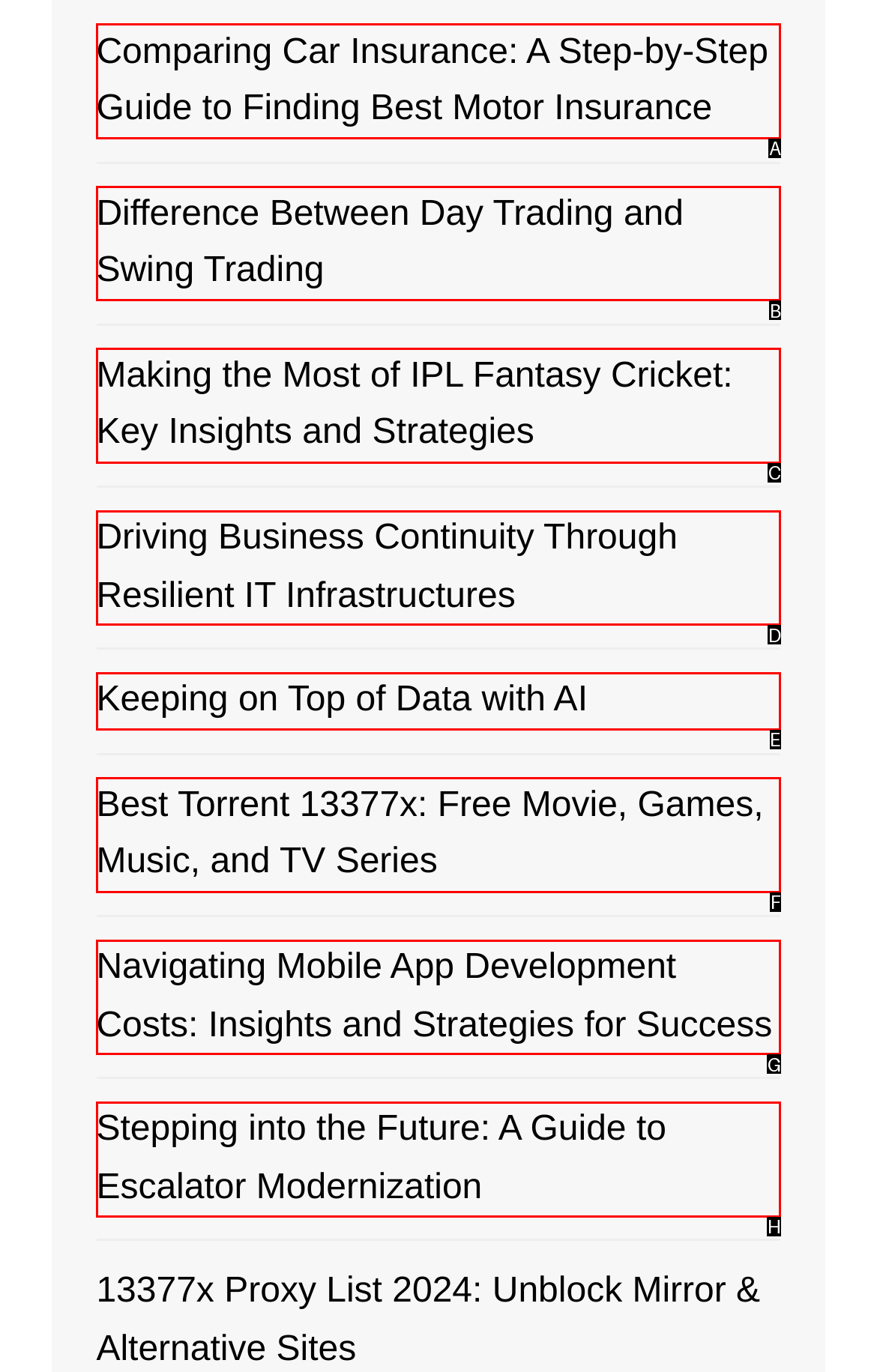Select the option I need to click to accomplish this task: Find out about keeping on top of data with AI
Provide the letter of the selected choice from the given options.

E